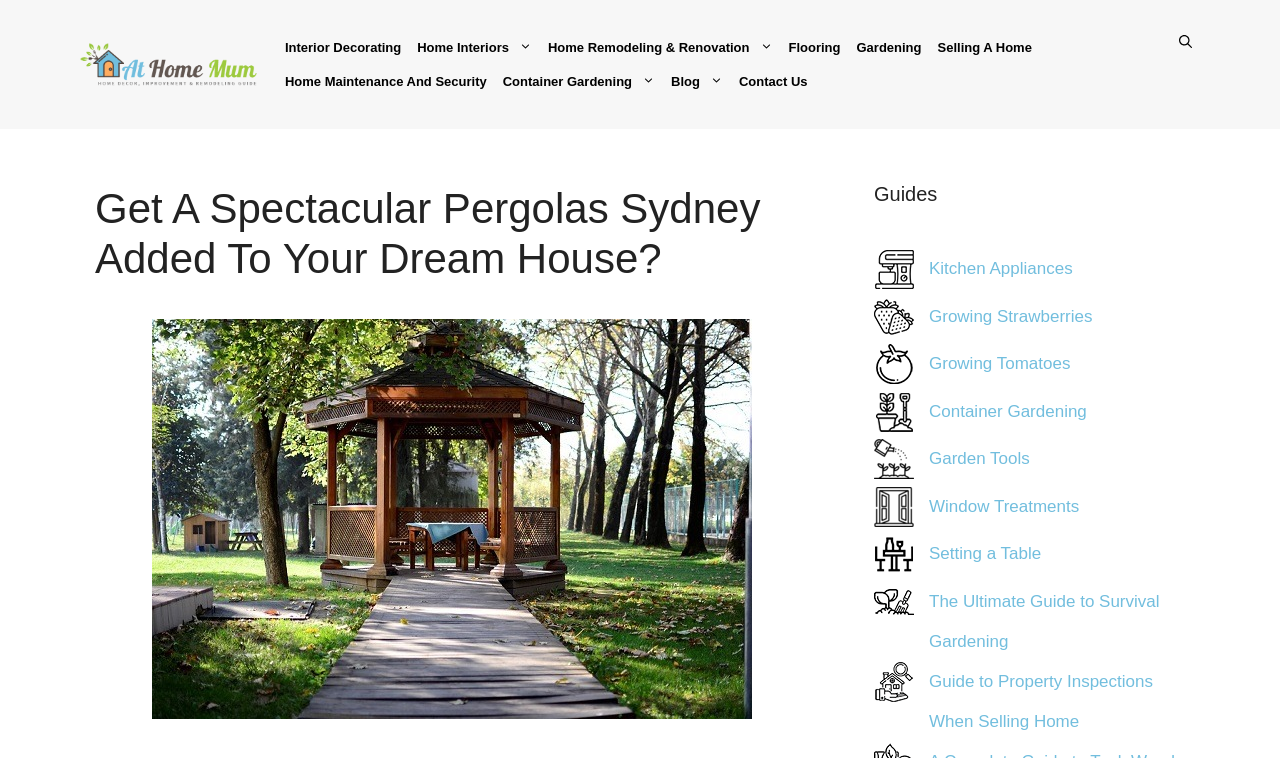Refer to the screenshot and answer the following question in detail:
How many links are there in the complementary section?

I counted the number of links in the complementary section, which starts with the heading 'Guides', and found 14 links.